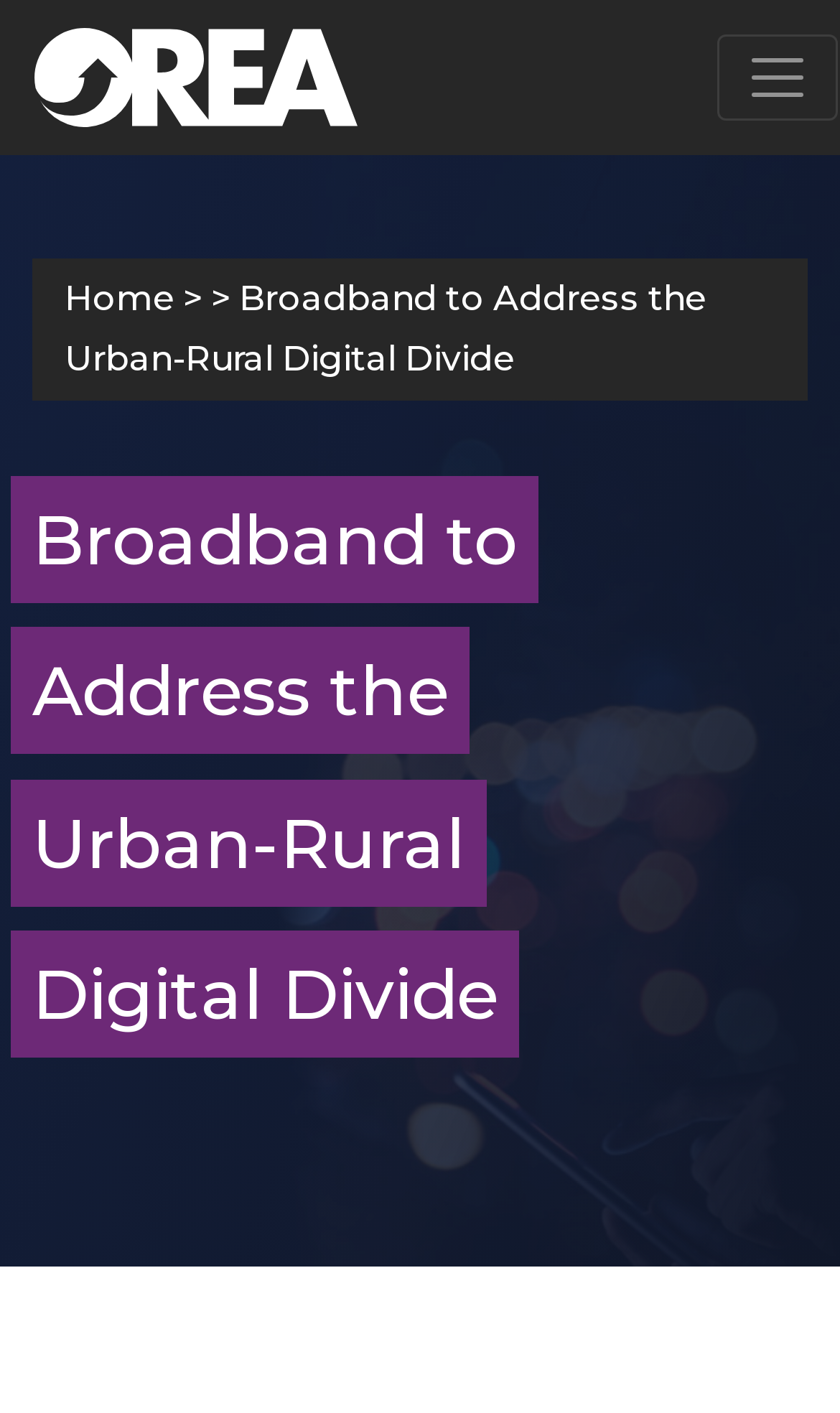What is the main topic of the webpage?
Examine the image closely and answer the question with as much detail as possible.

The main topic of the webpage can be inferred from the heading 'Broadband to Address the Urban-Rural Digital Divide' which is located in the middle of the webpage. This heading is the most prominent and descriptive text on the webpage, indicating that the webpage is about addressing the urban-rural digital divide through broadband.